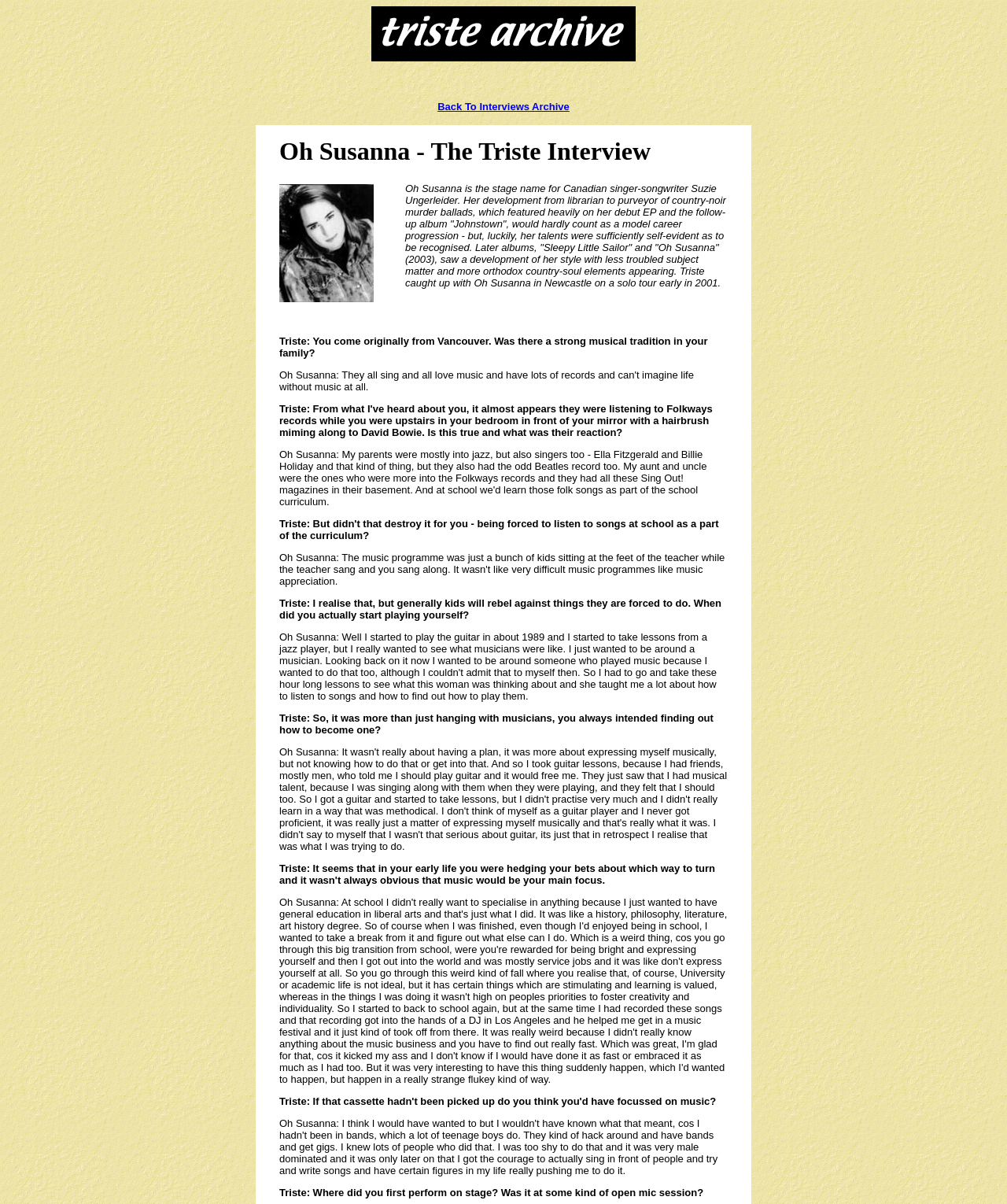Give a detailed overview of the webpage's appearance and contents.

The webpage is an interview article featuring Oh Susanna, a Canadian singer-songwriter. At the top of the page, there is a large image spanning about one-third of the page width. Below this image, there is a link to "Back To Interviews Archive" positioned roughly in the middle of the page.

The main content of the page is divided into three sections, each consisting of a row of three cells. The first row contains an image, a heading "Oh Susanna - The Triste Interview", and another image. The heading is positioned in the middle cell, taking up about half of the page width.

The second row contains three images, with the middle cell holding a paragraph of text about Oh Susanna's background and music career. This text is accompanied by two images, one of which is an image of Oh Susanna. The third row is similar to the second, with three images and no text.

Throughout the page, there are a total of nine images, with some of them being small icons and others being larger. The layout is organized, with clear divisions between the different sections of the page.